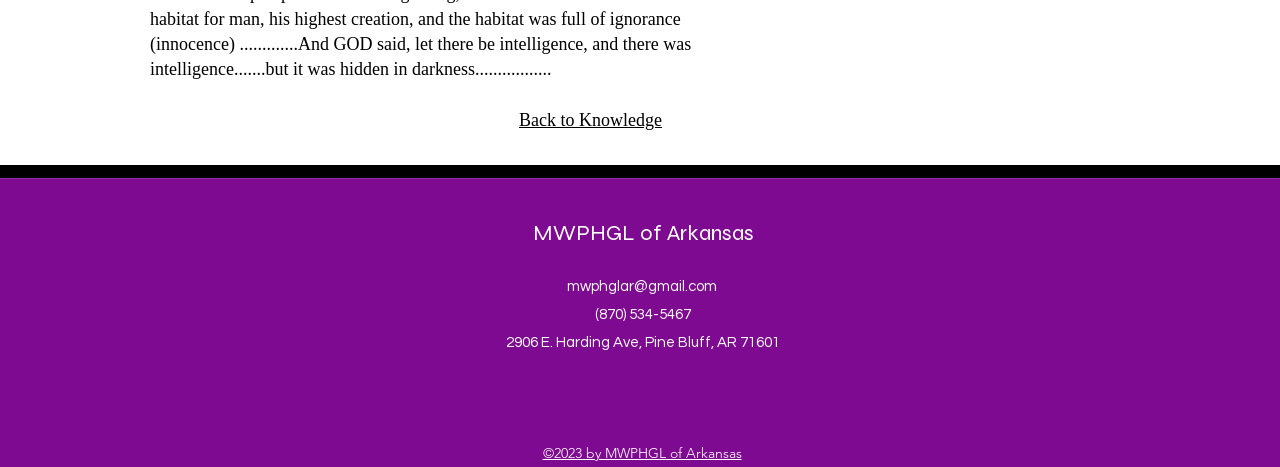Could you please study the image and provide a detailed answer to the question:
What is the email address provided?

The email address can be found in the link 'mwphglar@gmail.com' located at the bottom of the page, which suggests that it is the contact email address for the organization or entity associated with the webpage.